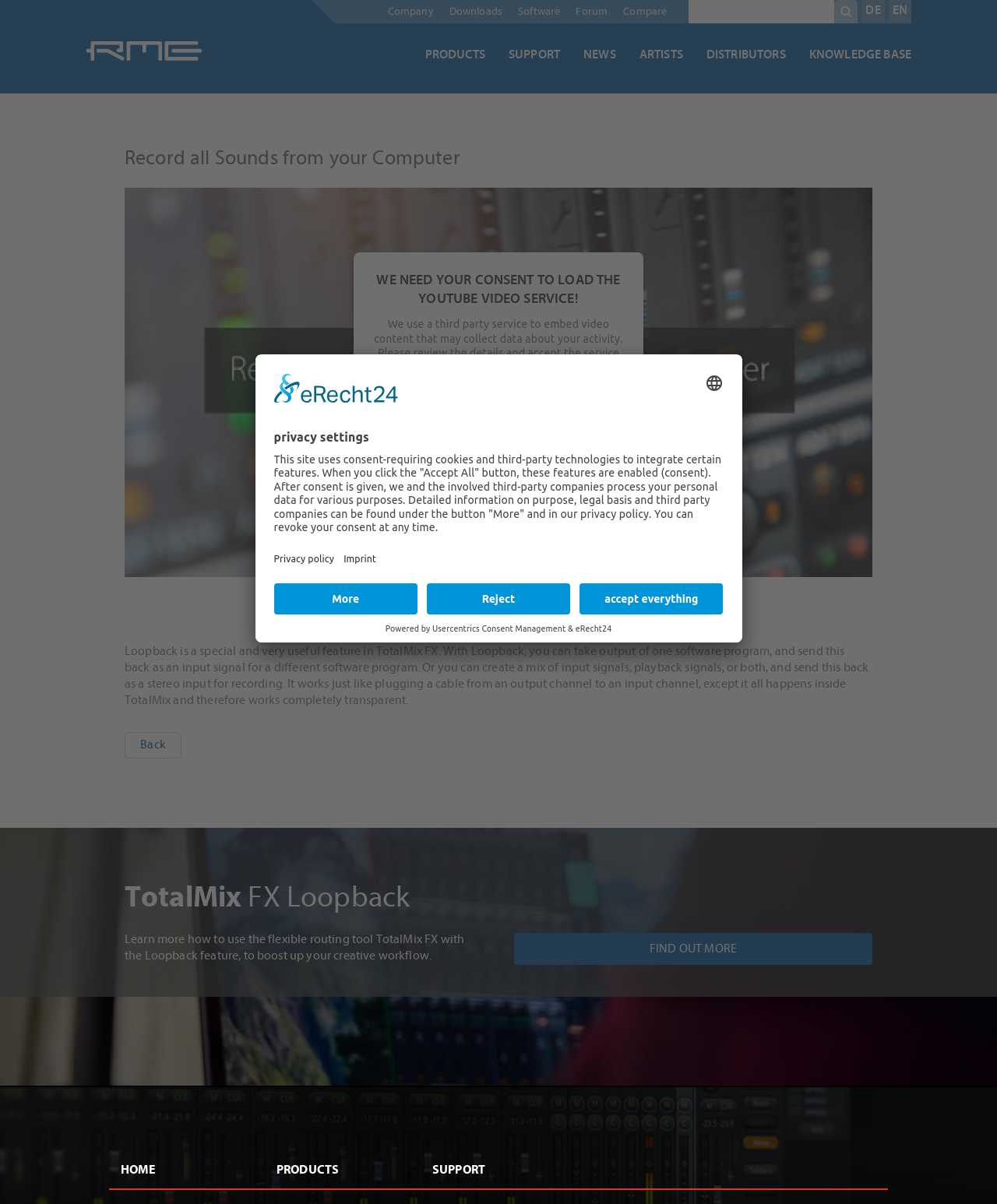What is the function of the 'Search' button?
Please look at the screenshot and answer using one word or phrase.

To search the website